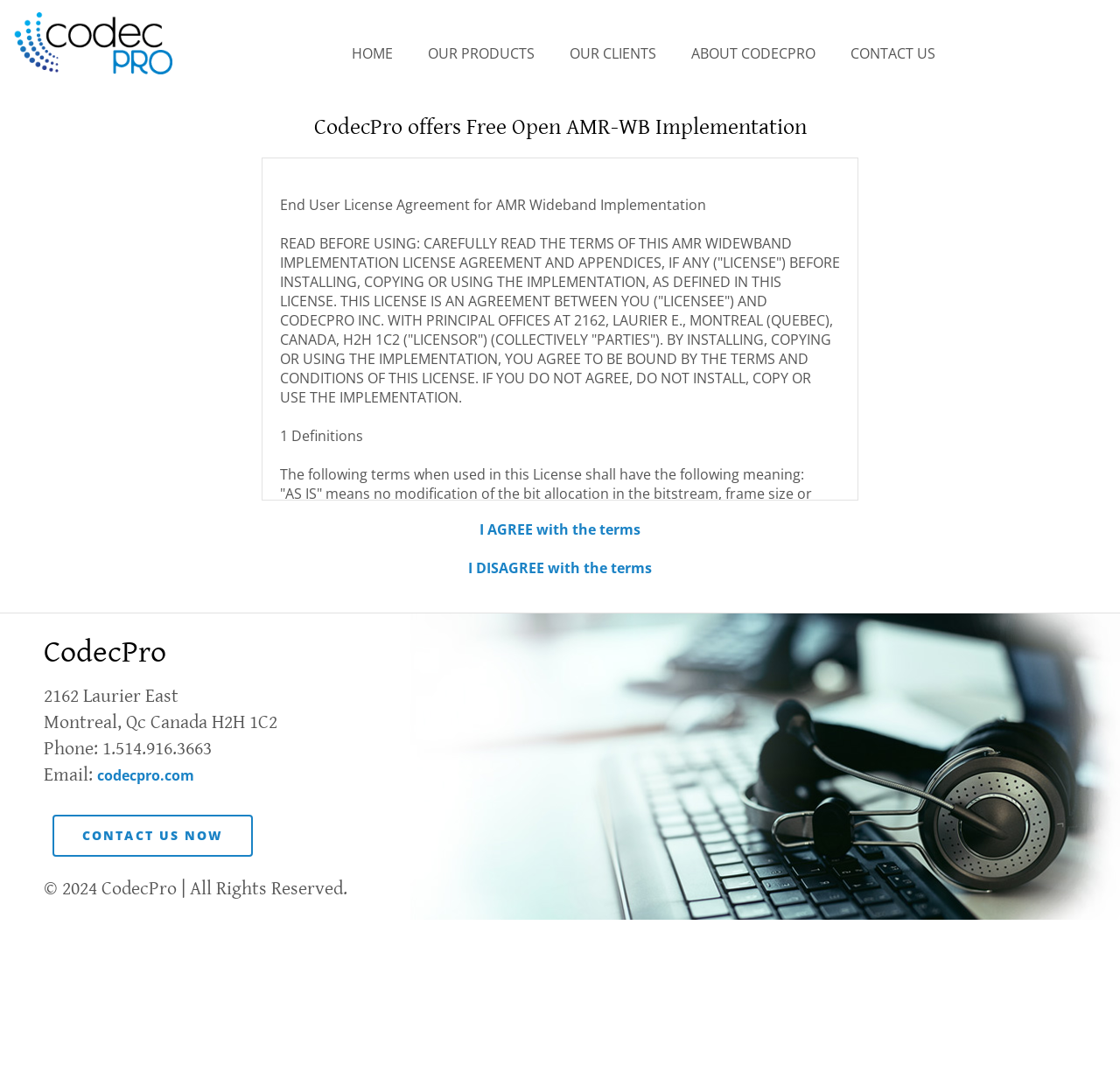Offer a detailed explanation of the webpage layout and contents.

The webpage is about CodecPro, a company that offers a free open AMR-WB implementation. At the top left corner, there is a logo with a link and an image. Below the logo, there is a navigation menu with five links: HOME, OUR PRODUCTS, OUR CLIENTS, ABOUT CODECPRO, and CONTACT US.

The main content of the webpage is an End User License Agreement for AMR Wideband Implementation. The agreement is divided into sections, including Definitions, Grants, and others. The text is dense and contains many technical terms related to the implementation.

On the right side of the agreement, there are two buttons: I AGREE with the terms and I DISAGREE with the terms. The AGREE button is located slightly above the DISAGREE button.

At the bottom of the webpage, there is a section with the company's contact information, including address, phone number, and email. There is also a link to contact the company now. Finally, there is a copyright notice at the very bottom of the page.